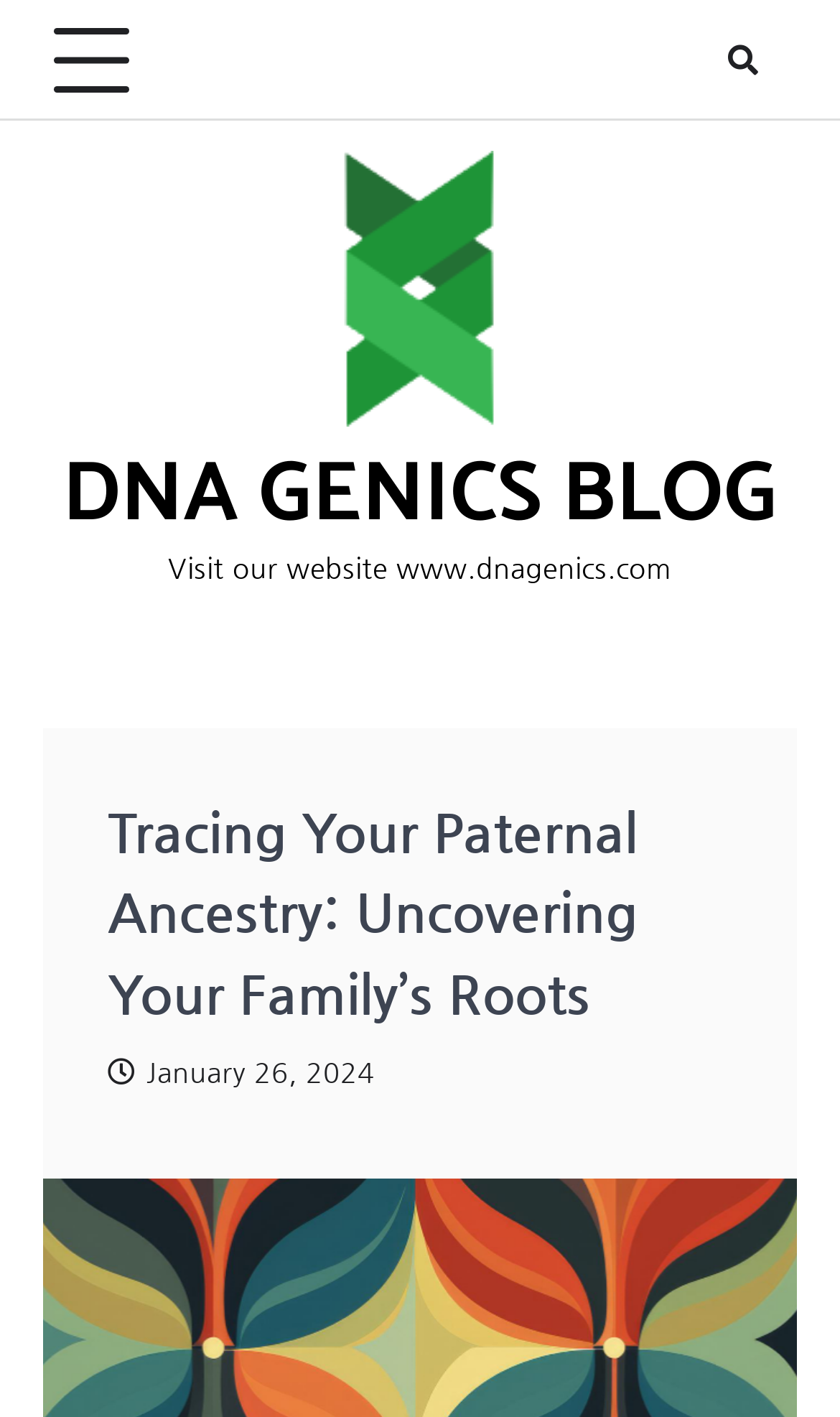Bounding box coordinates should be in the format (top-left x, top-left y, bottom-right x, bottom-right y) and all values should be floating point numbers between 0 and 1. Determine the bounding box coordinate for the UI element described as: alt="DNA GENICS BLOG"

[0.336, 0.106, 0.664, 0.312]